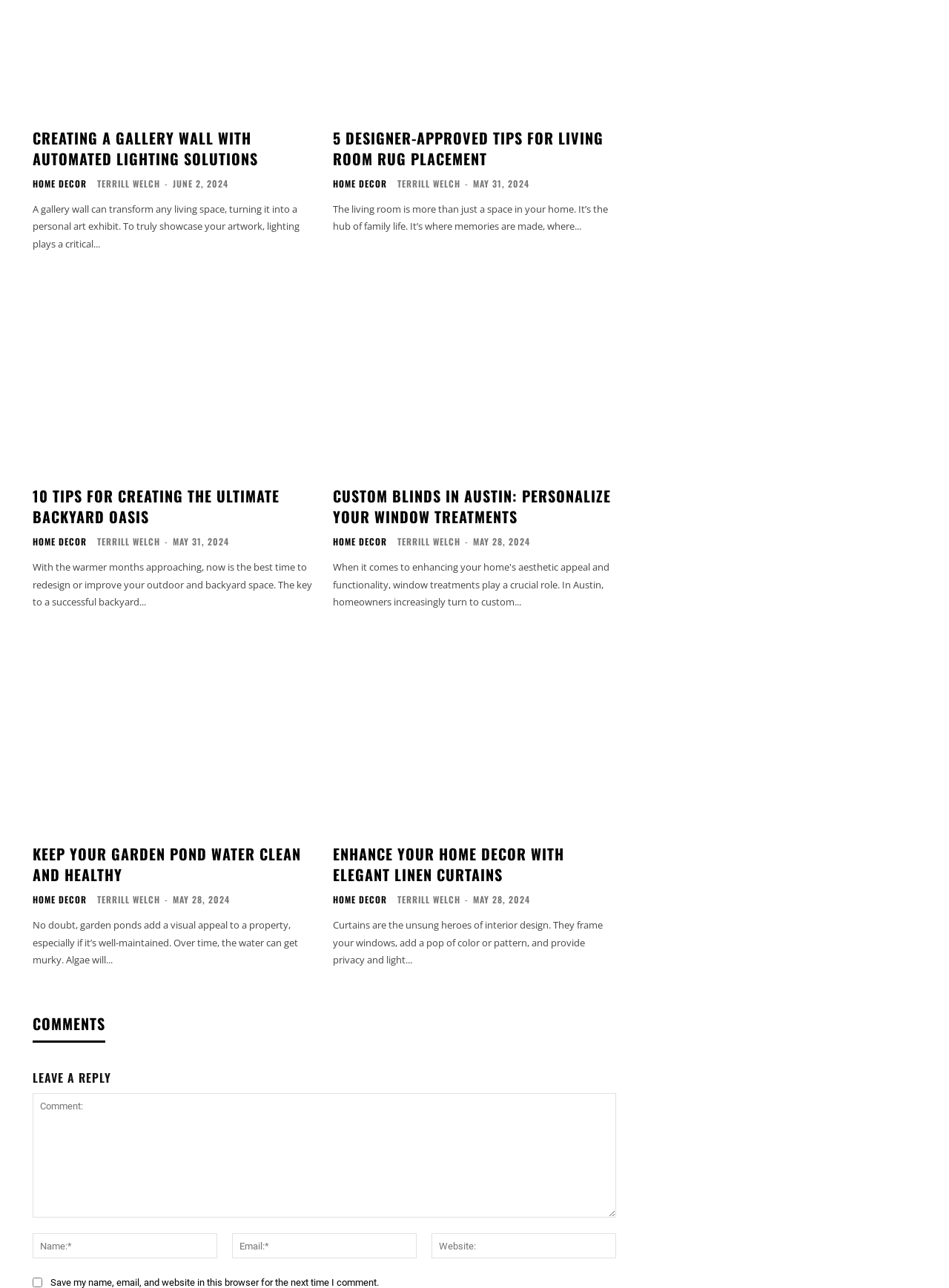Using the element description: "parent_node: Email:* name="email" placeholder="Email:*"", determine the bounding box coordinates for the specified UI element. The coordinates should be four float numbers between 0 and 1, [left, top, right, bottom].

[0.244, 0.957, 0.439, 0.977]